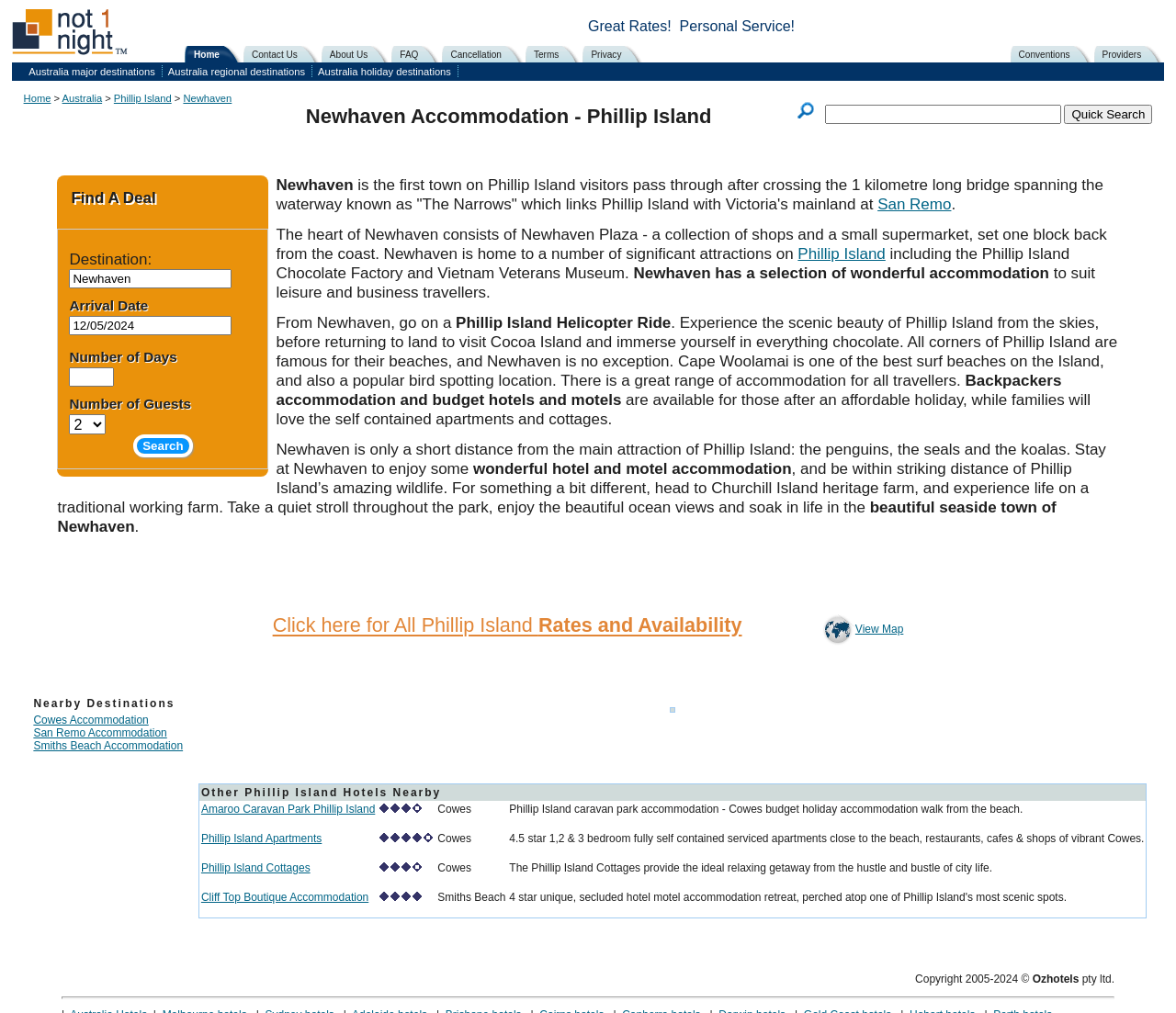Respond with a single word or phrase to the following question: What is the purpose of the 'Quick Search' button?

To search for accommodation